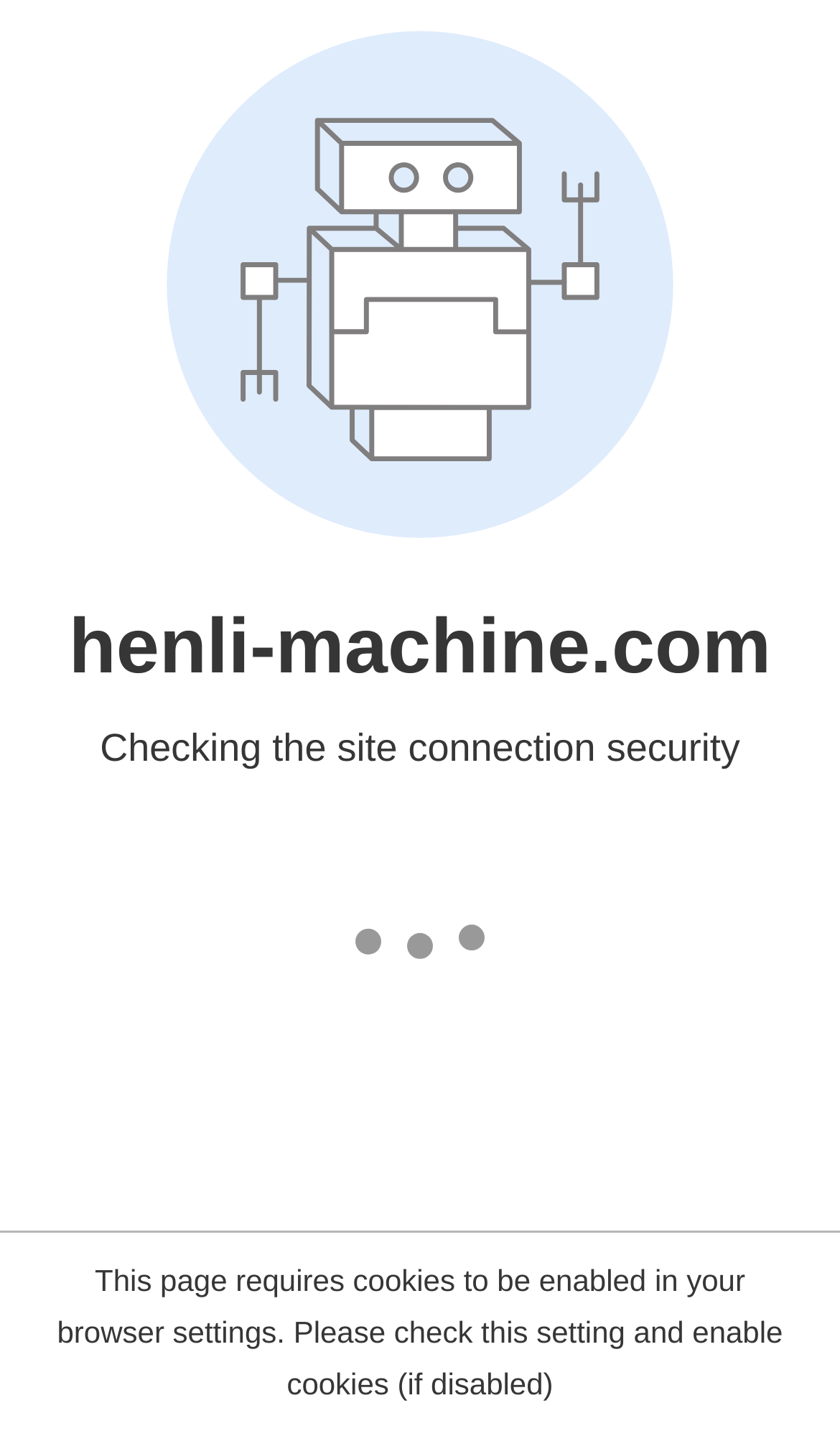Refer to the screenshot and answer the following question in detail:
How many instances of the manufacturer's logo are there?

There are two instances of the manufacturer's logo on the webpage, both of which are images with the same description 'Decoiler Straightener Feeder Machine Manufacturer Logo'. One is located on the top left corner, and the other is located on the top right corner.